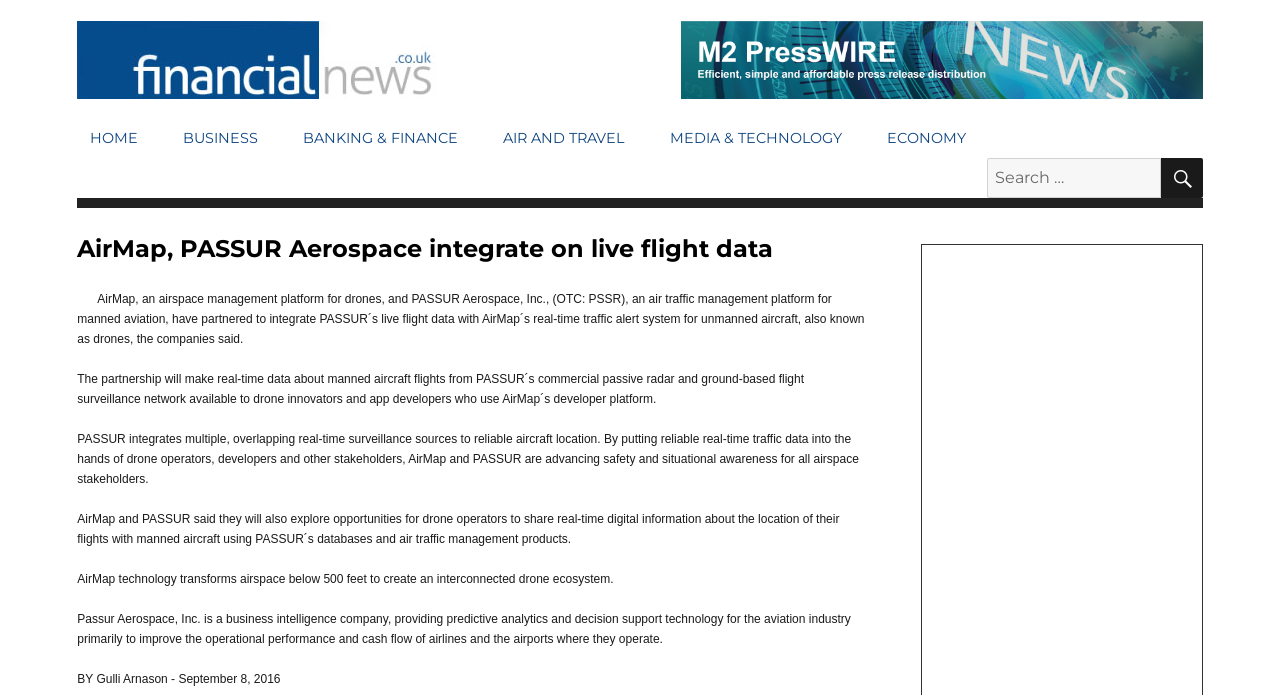Based on the element description: "Search", identify the bounding box coordinates for this UI element. The coordinates must be four float numbers between 0 and 1, listed as [left, top, right, bottom].

[0.907, 0.227, 0.94, 0.285]